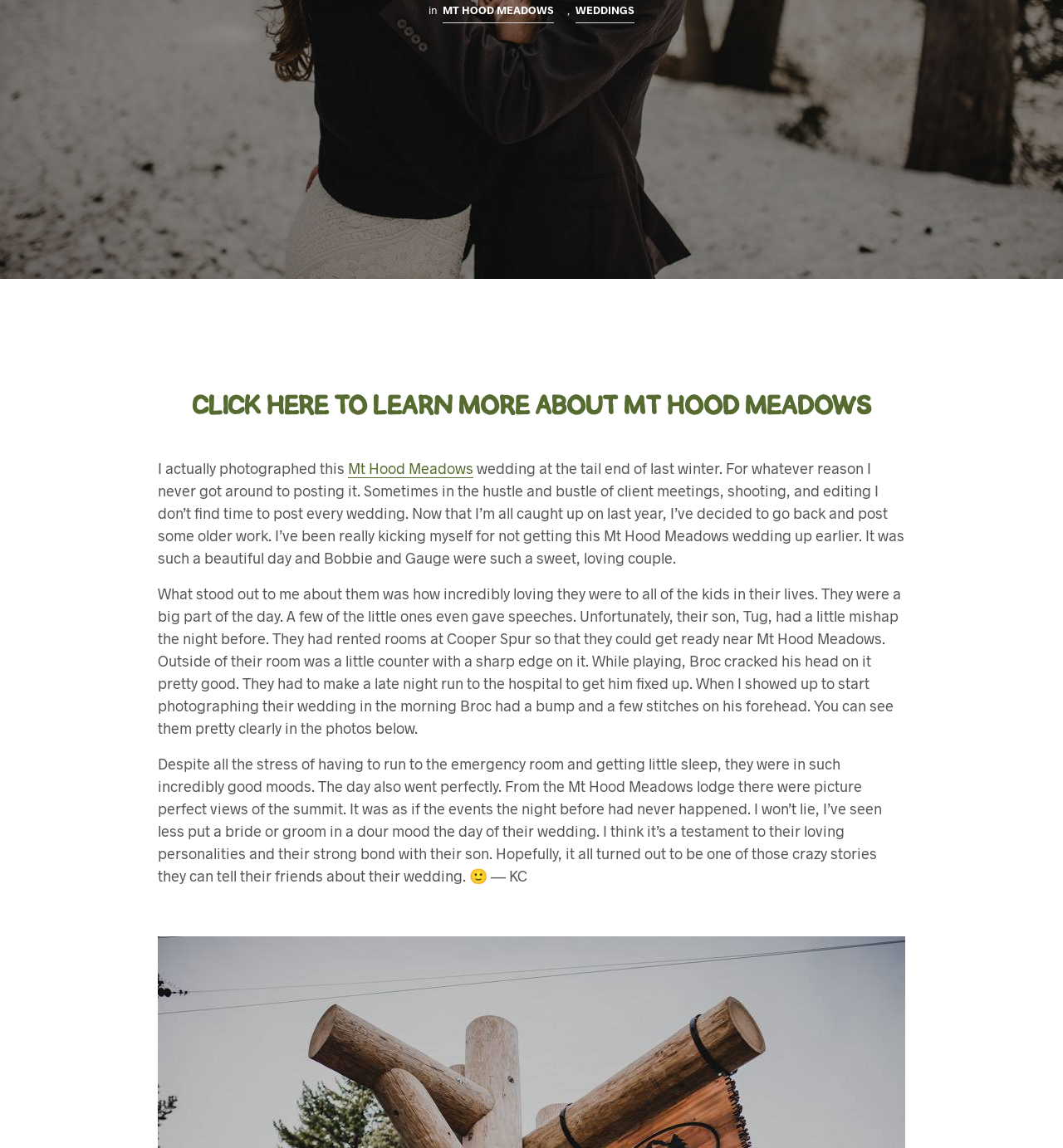Find the bounding box coordinates for the HTML element specified by: "Mt Hood Meadows".

[0.327, 0.4, 0.445, 0.416]